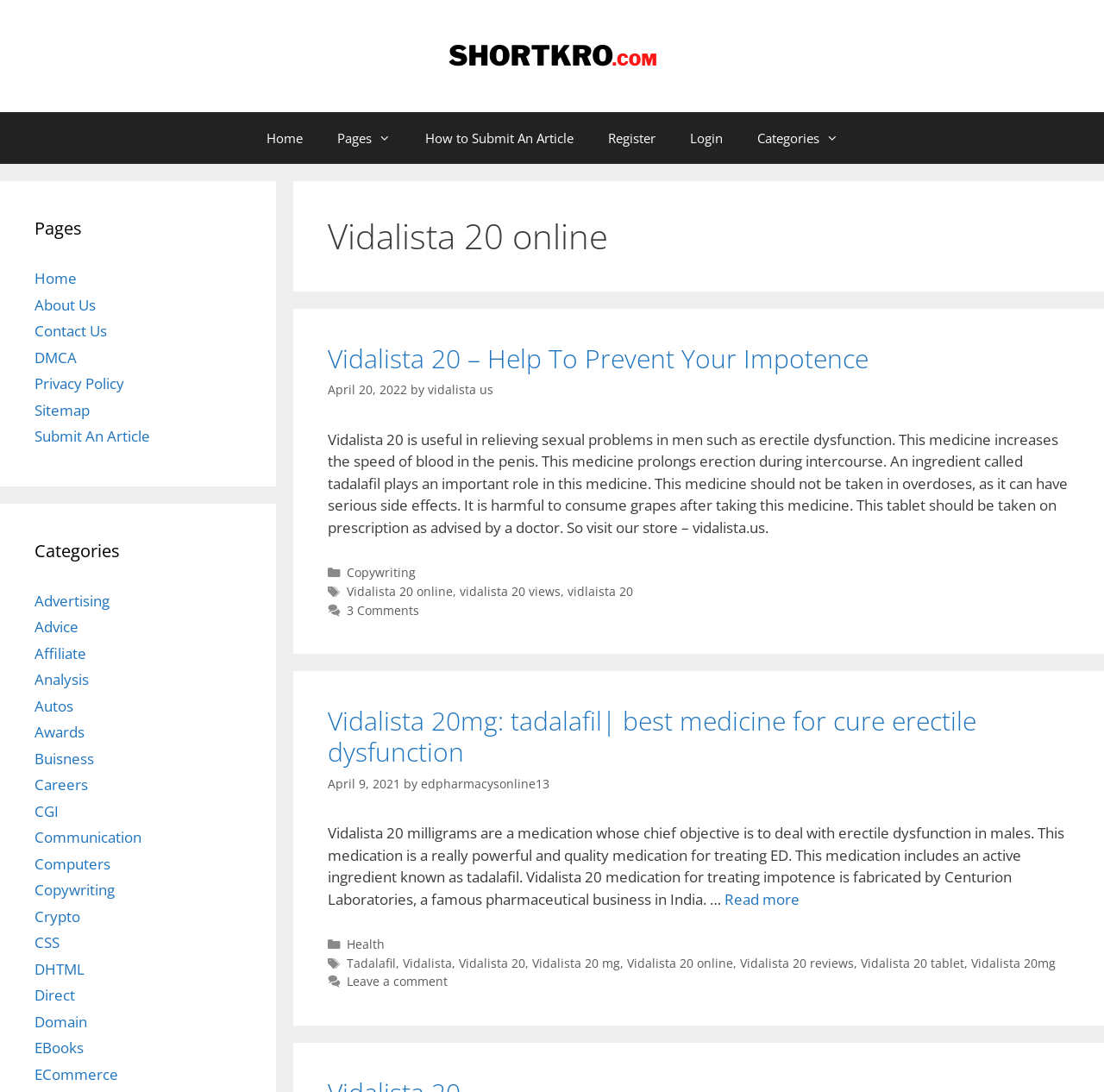Provide a short answer using a single word or phrase for the following question: 
What is the purpose of Vidalista 20?

To relieve sexual problems in men